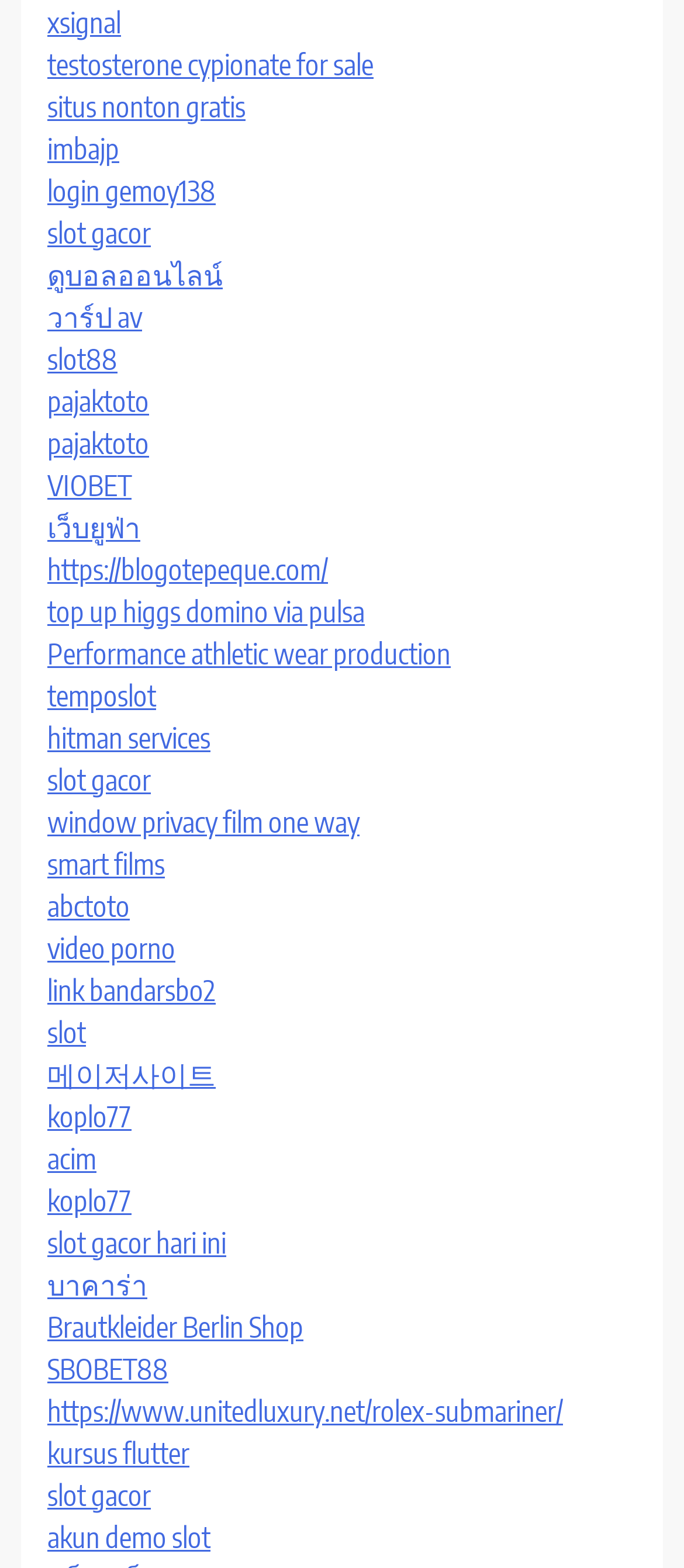Reply to the question below using a single word or brief phrase:
How many links are on the webpage?

30